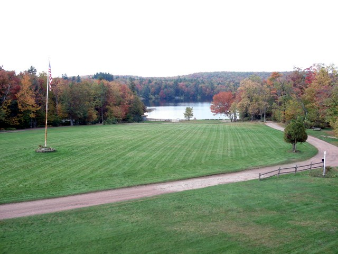Convey a rich and detailed description of the image.

The image captures a serene lakeside scene showcasing a lush, green lawn that gently slopes down towards the water. In the background, vibrant autumn foliage reflects a mix of orange, red, and yellow hues, framing the calm lake. A flagpole stands prominently in the foreground, while a winding dirt path leads the viewer's eye through the landscape. This picturesque setting embodies the tranquility of nature, making it an ideal backdrop for leisurely outdoor activities. The combination of open space, trees, and the lake creates a welcoming atmosphere for visitors seeking to create lasting memories in this beautiful environment.